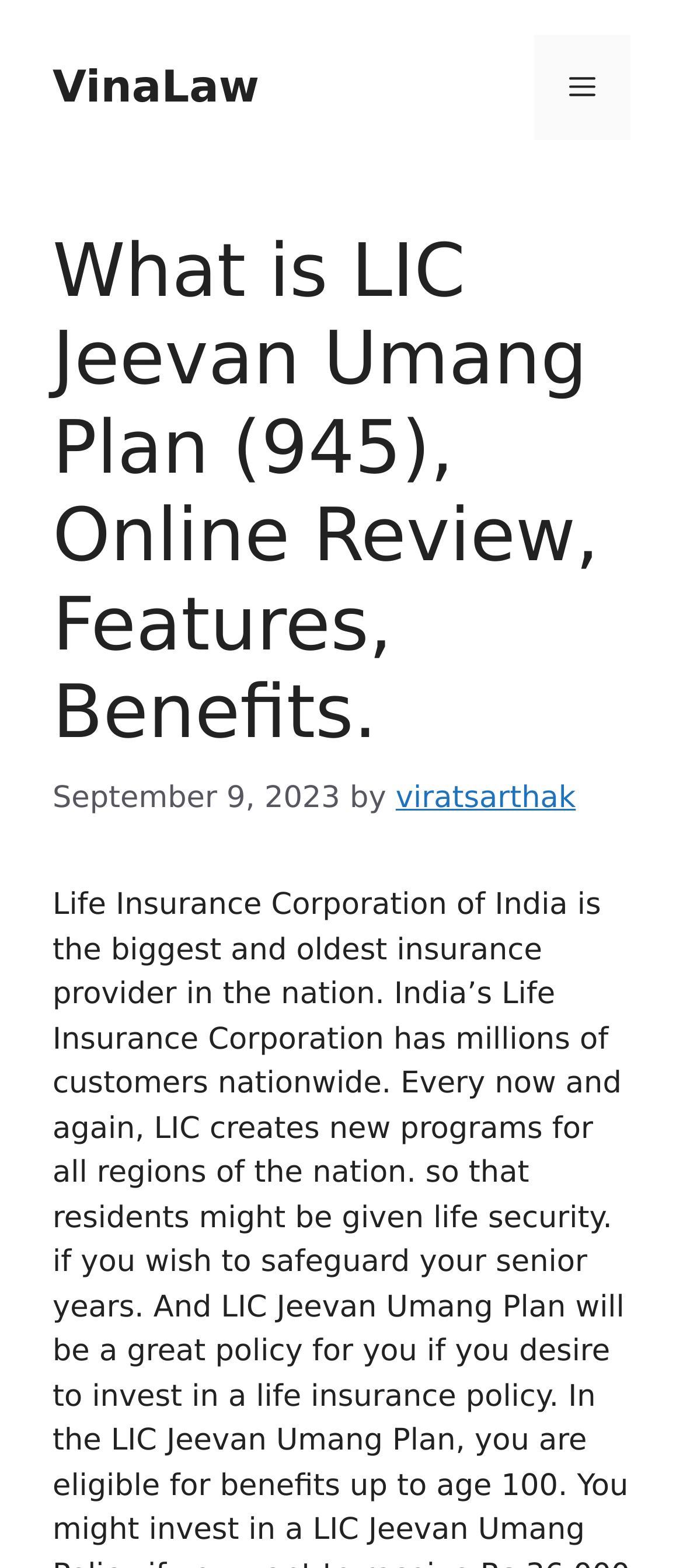Please provide a comprehensive answer to the question below using the information from the image: What is the name of the website?

I determined the answer by looking at the banner element at the top of the webpage, which contains a link with the text 'VinaLaw'.